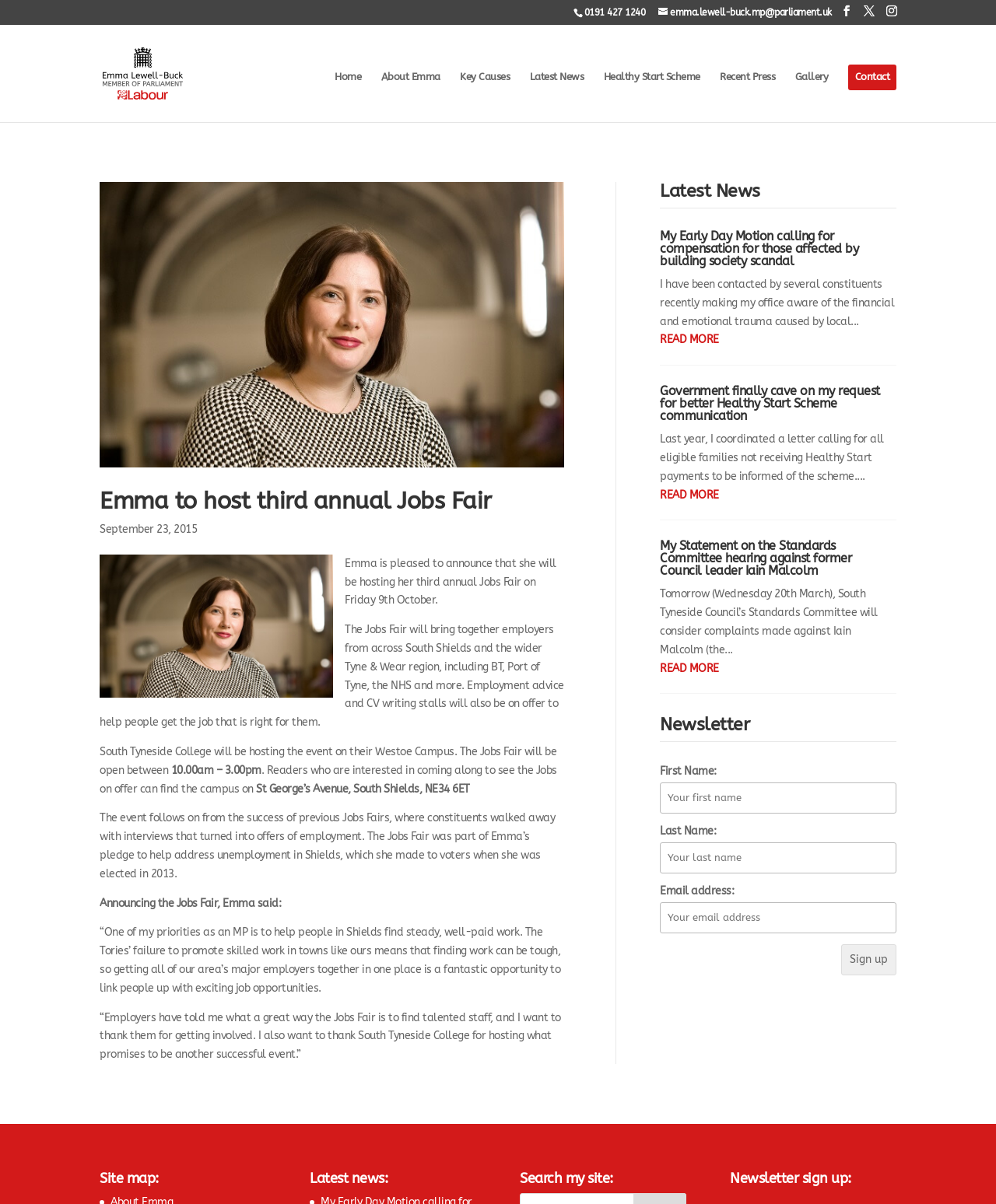Determine the bounding box coordinates of the element that should be clicked to execute the following command: "Click the 'Contact' link".

[0.858, 0.059, 0.893, 0.101]